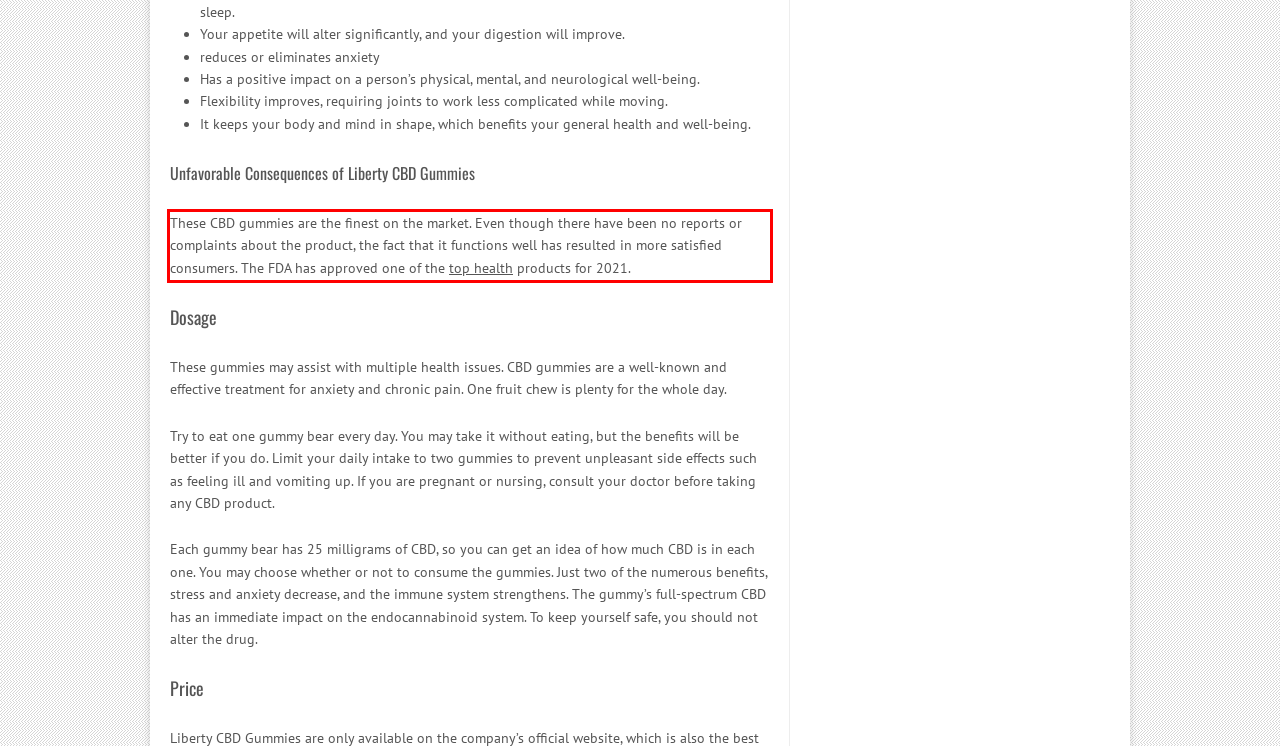Analyze the screenshot of the webpage that features a red bounding box and recognize the text content enclosed within this red bounding box.

These CBD gummies are the finest on the market. Even though there have been no reports or complaints about the product, the fact that it functions well has resulted in more satisfied consumers. The FDA has approved one of the top health products for 2021.